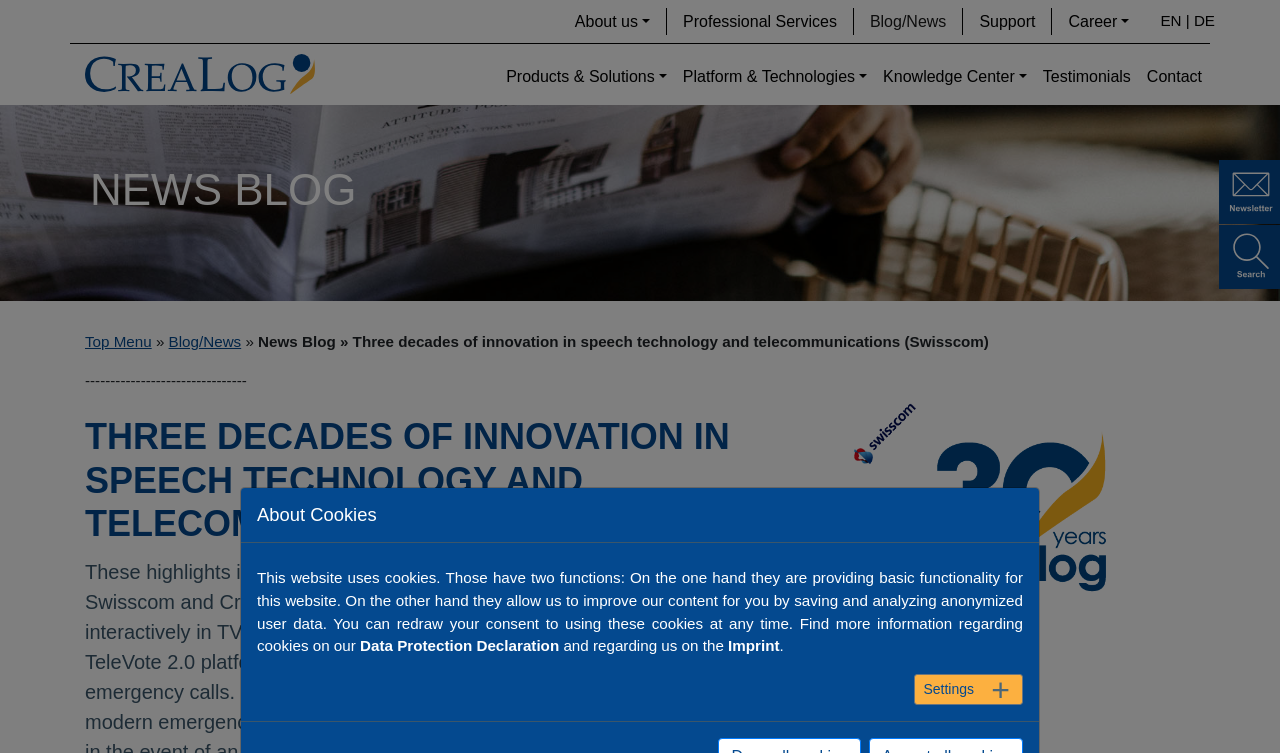How many main menu items are there?
Based on the image content, provide your answer in one word or a short phrase.

6